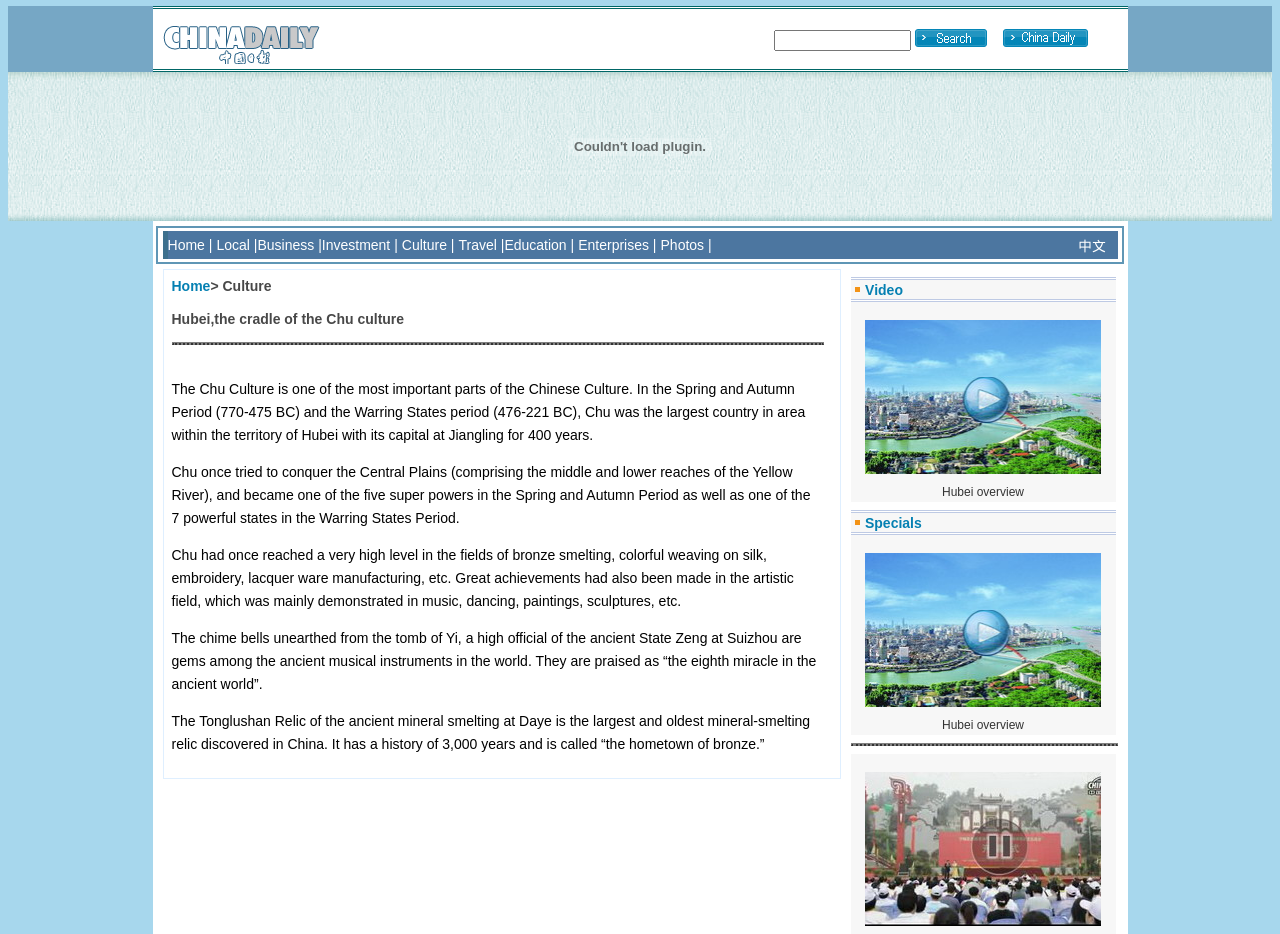What is the text of the first link on the webpage?
Please provide a single word or phrase answer based on the image.

Home |